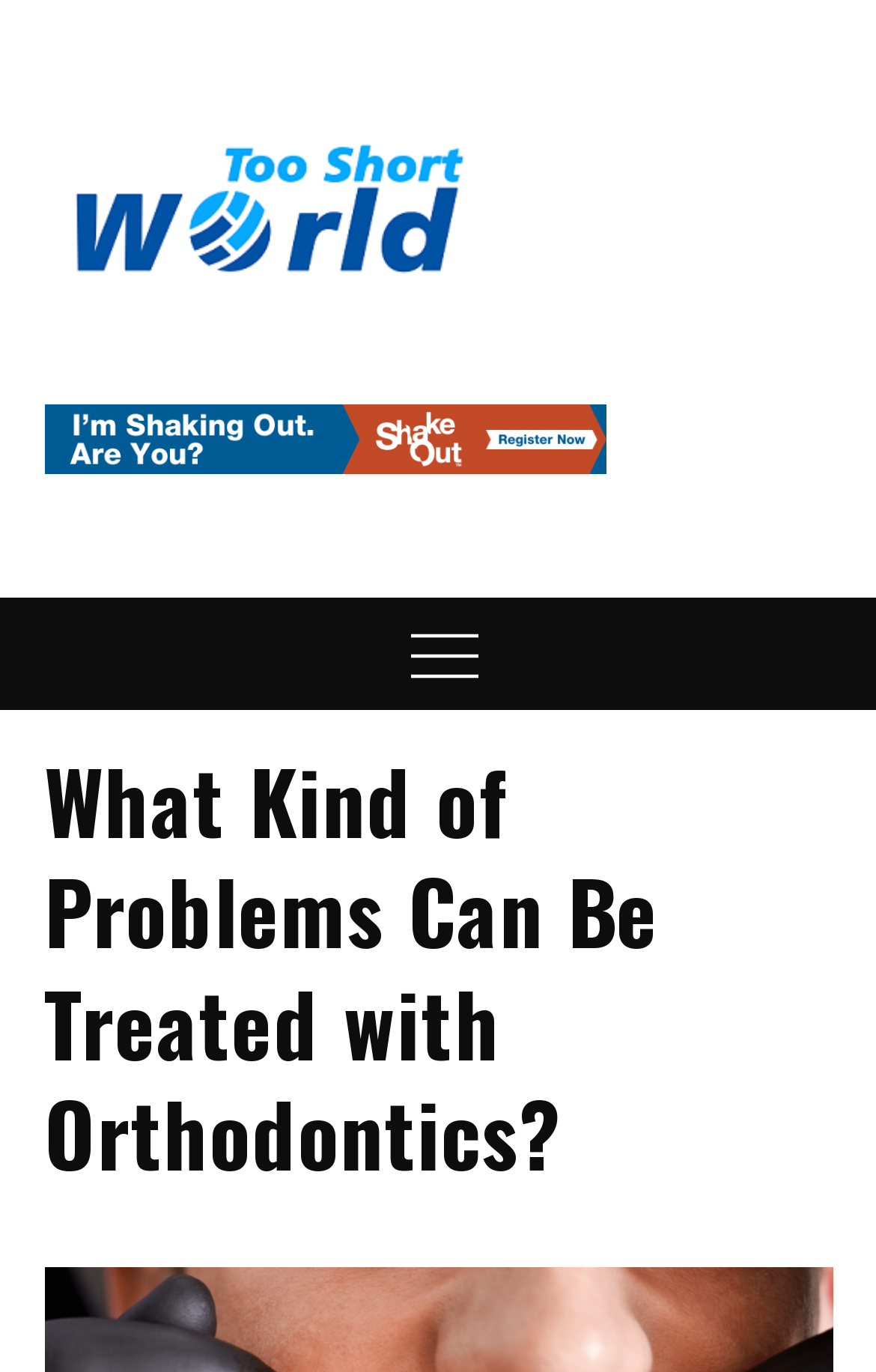Determine the heading of the webpage and extract its text content.

What Kind of Problems Can Be Treated with Orthodontics?